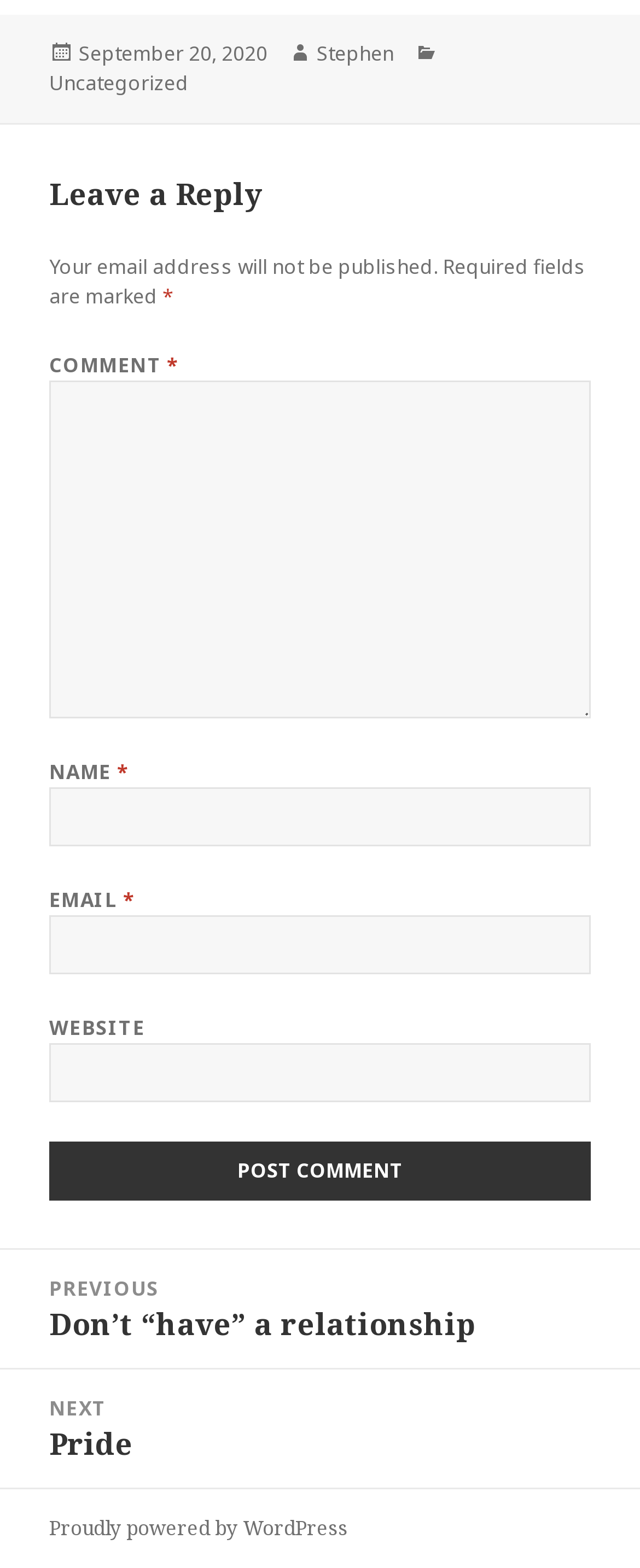What is the name of the author of the post?
Based on the image, give a concise answer in the form of a single word or short phrase.

Stephen